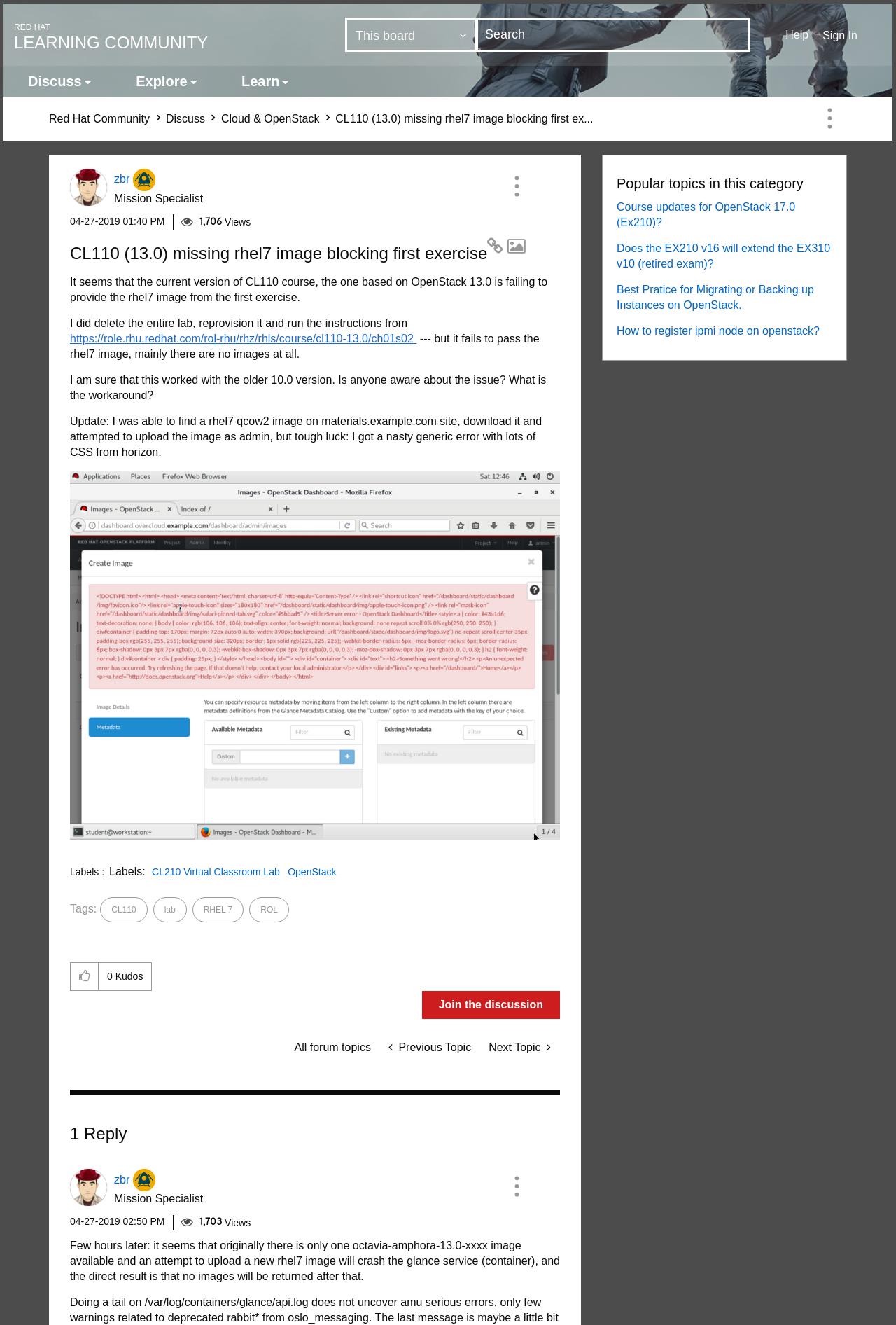Please specify the bounding box coordinates for the clickable region that will help you carry out the instruction: "Join the discussion".

[0.471, 0.748, 0.625, 0.769]